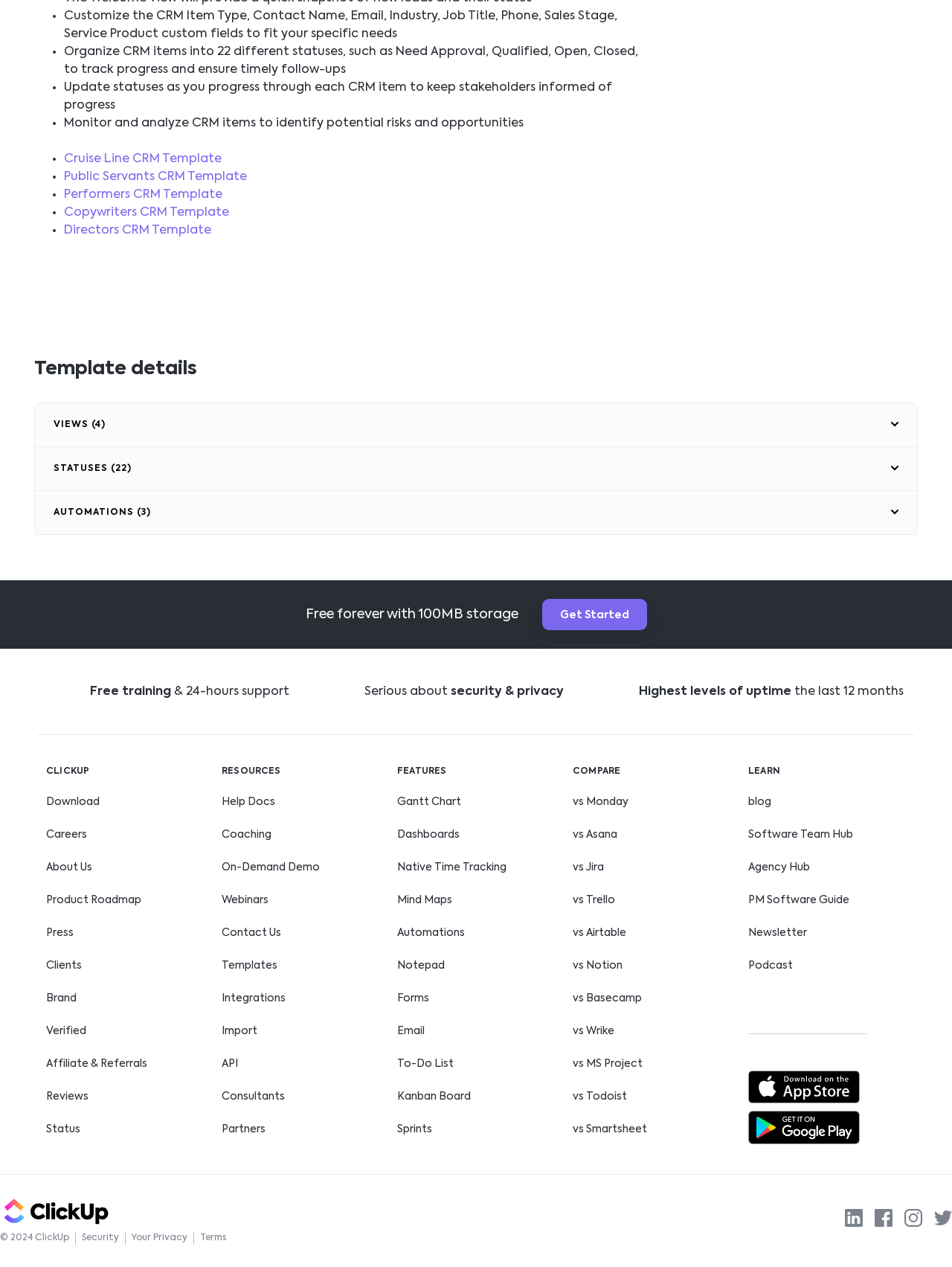What is the storage capacity offered for free?
Look at the webpage screenshot and answer the question with a detailed explanation.

The webpage mentions that the service is free forever with 100MB storage, indicating that users can use the service without paying any fees and have 100MB of storage capacity available to them.